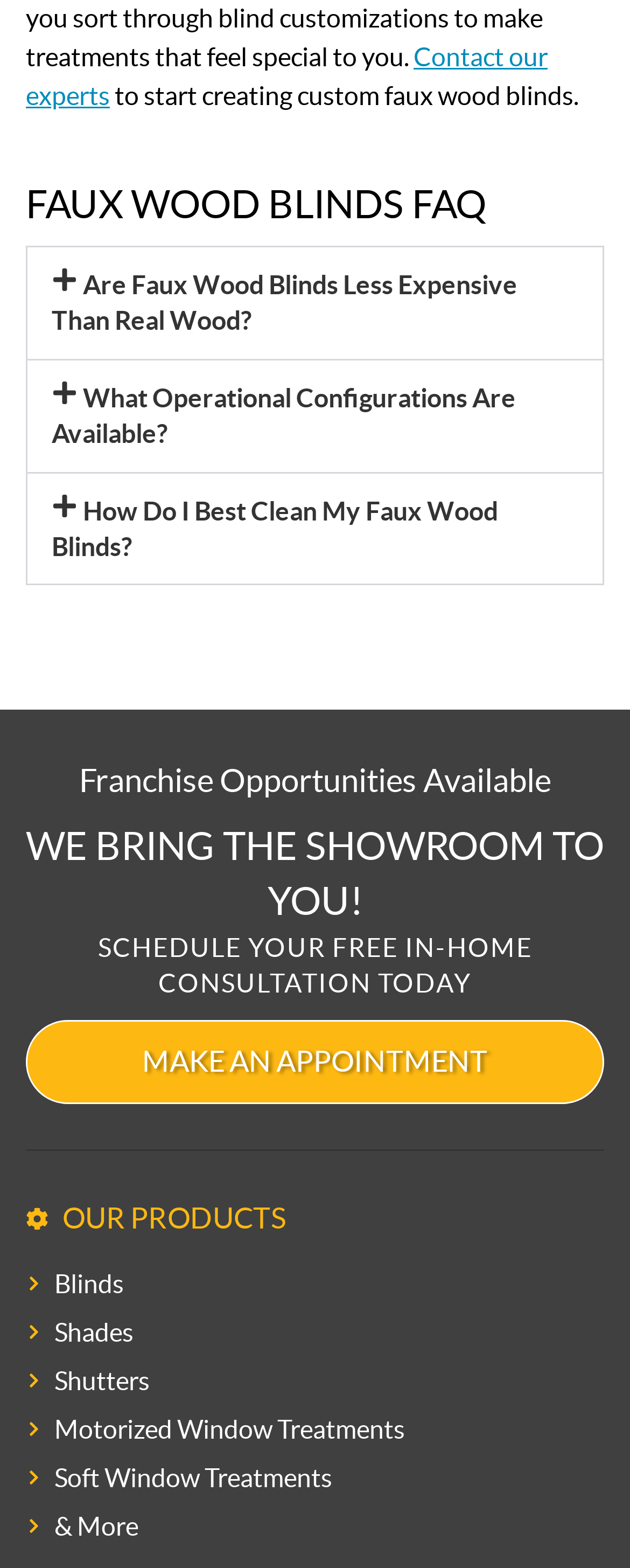Locate the bounding box for the described UI element: "Make an appointment". Ensure the coordinates are four float numbers between 0 and 1, formatted as [left, top, right, bottom].

[0.041, 0.651, 0.959, 0.705]